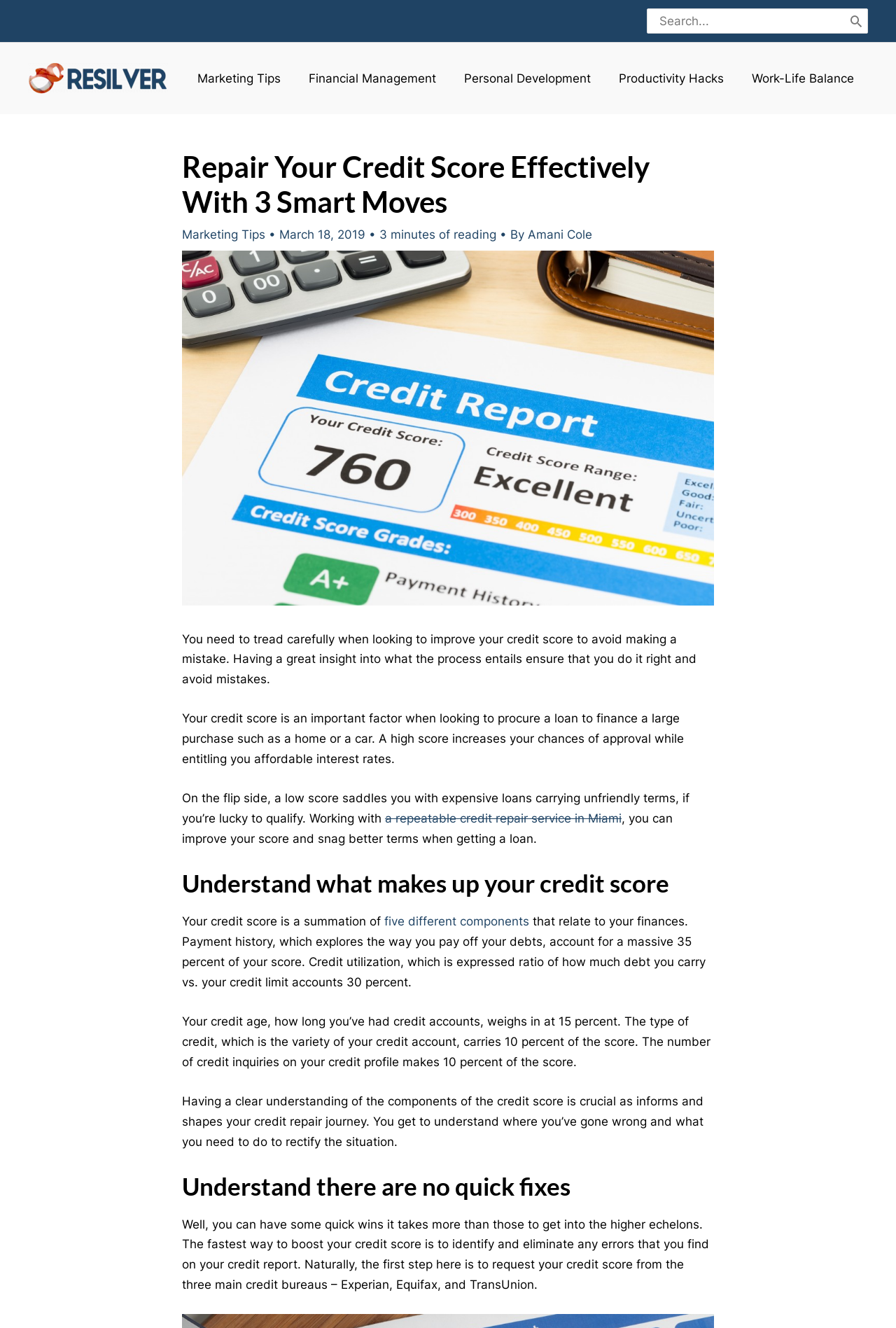Find the bounding box coordinates of the area to click in order to follow the instruction: "Click on Resilver logo".

[0.031, 0.053, 0.188, 0.064]